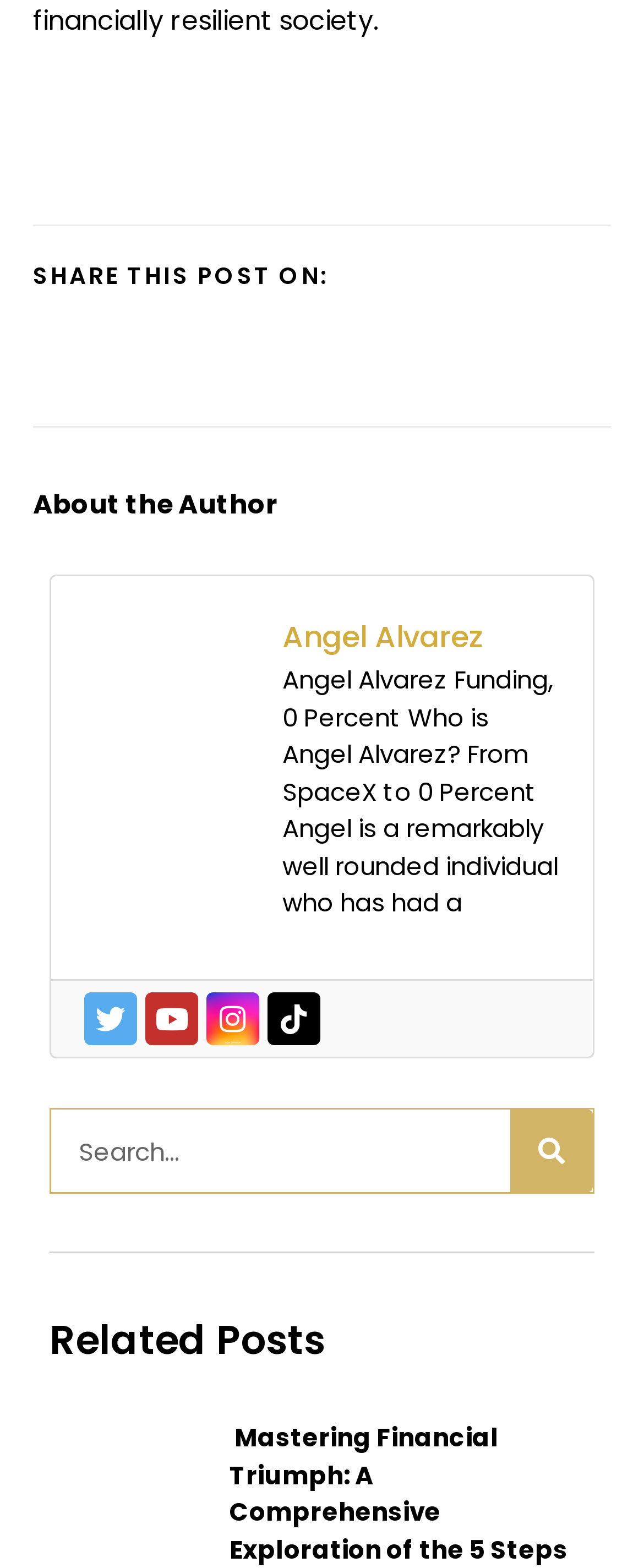Please locate the bounding box coordinates of the element that should be clicked to achieve the given instruction: "Read related posts".

[0.077, 0.836, 0.923, 0.874]